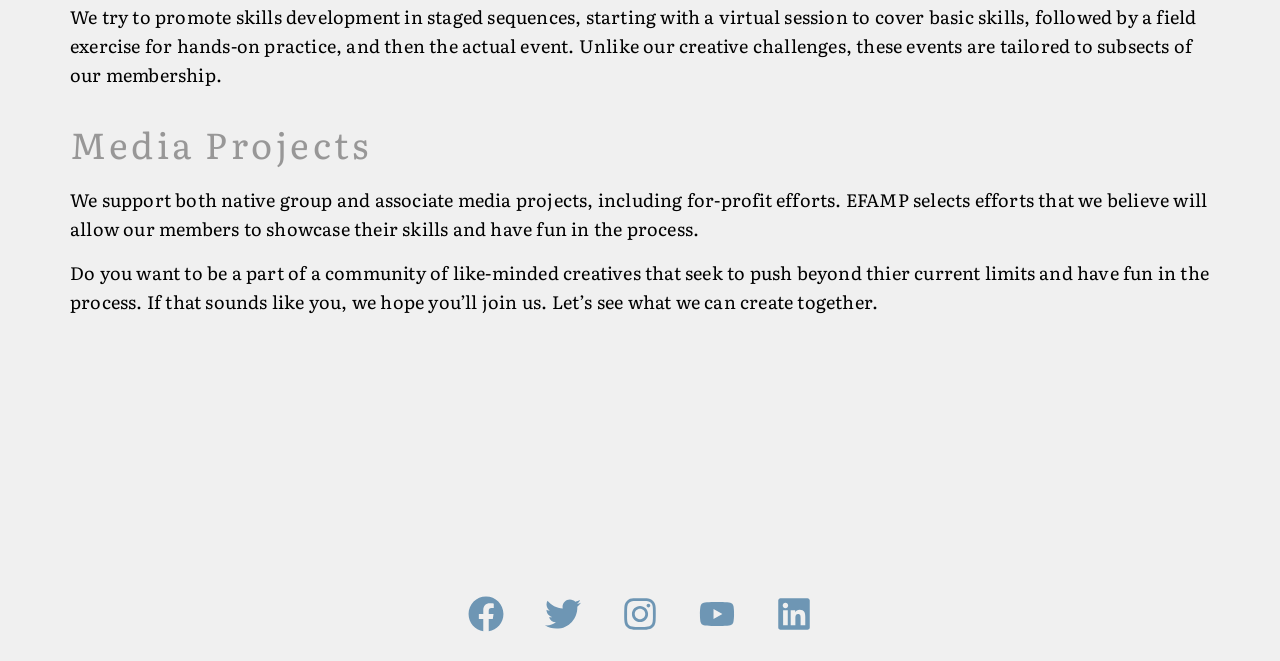Calculate the bounding box coordinates for the UI element based on the following description: "Twitter". Ensure the coordinates are four float numbers between 0 and 1, i.e., [left, top, right, bottom].

[0.412, 0.874, 0.468, 0.983]